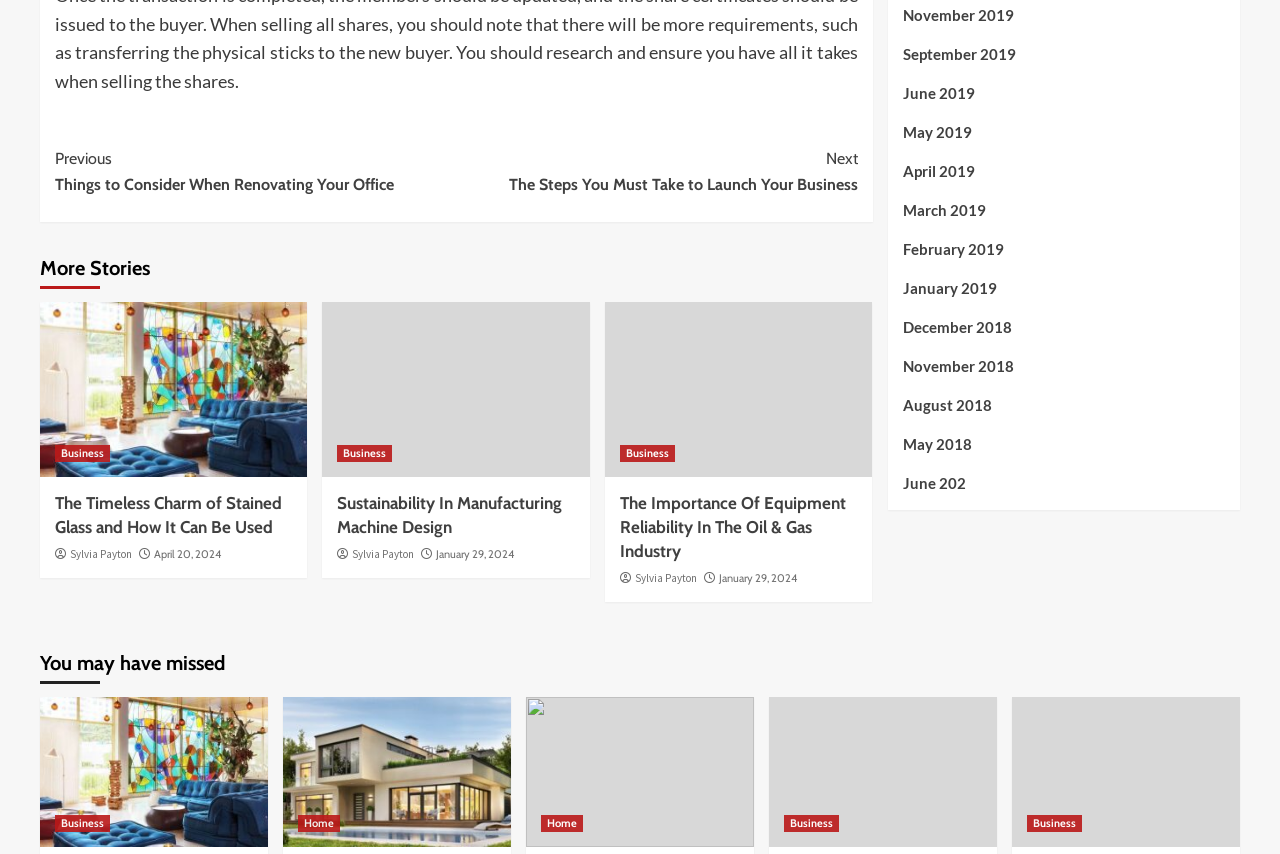How many months are listed in the archive section?
Could you give a comprehensive explanation in response to this question?

I looked at the links in the archive section and counted the number of months listed. There are 12 months listed, from November 2019 to June 202.